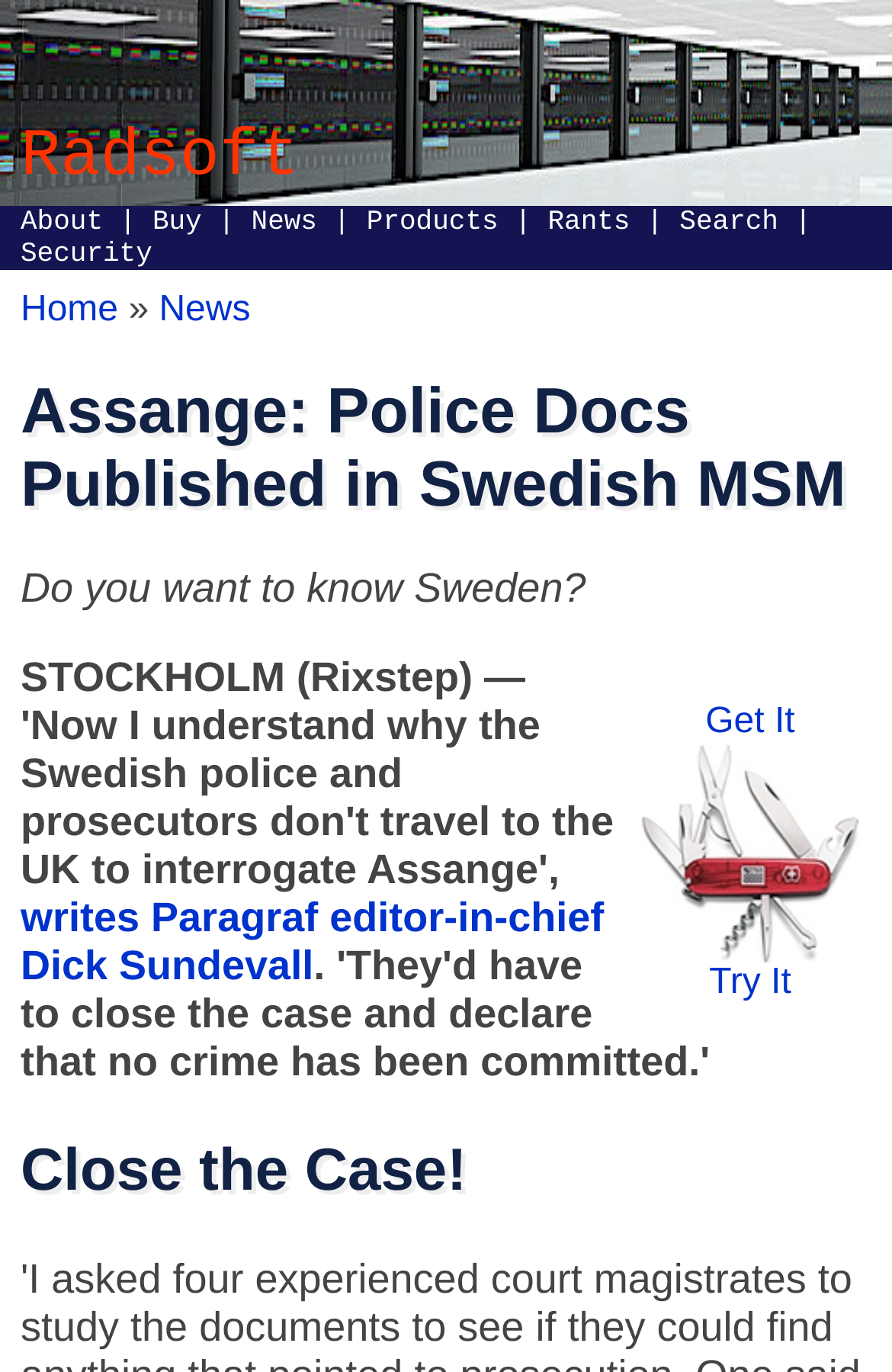Please identify the bounding box coordinates of the element I should click to complete this instruction: 'Read the news'. The coordinates should be given as four float numbers between 0 and 1, like this: [left, top, right, bottom].

[0.282, 0.15, 0.356, 0.173]